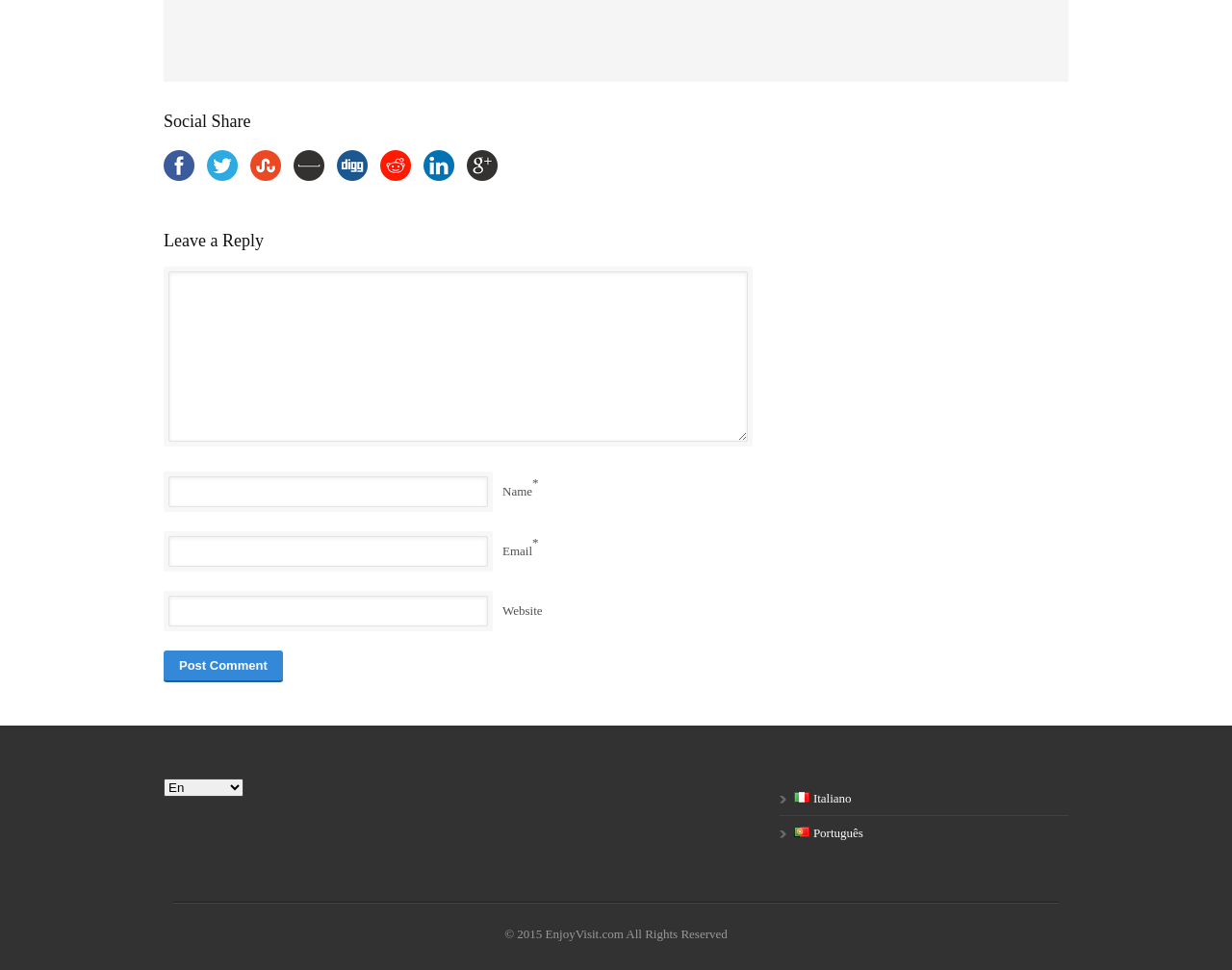Indicate the bounding box coordinates of the element that must be clicked to execute the instruction: "Choose a language". The coordinates should be given as four float numbers between 0 and 1, i.e., [left, top, right, bottom].

[0.133, 0.803, 0.198, 0.822]